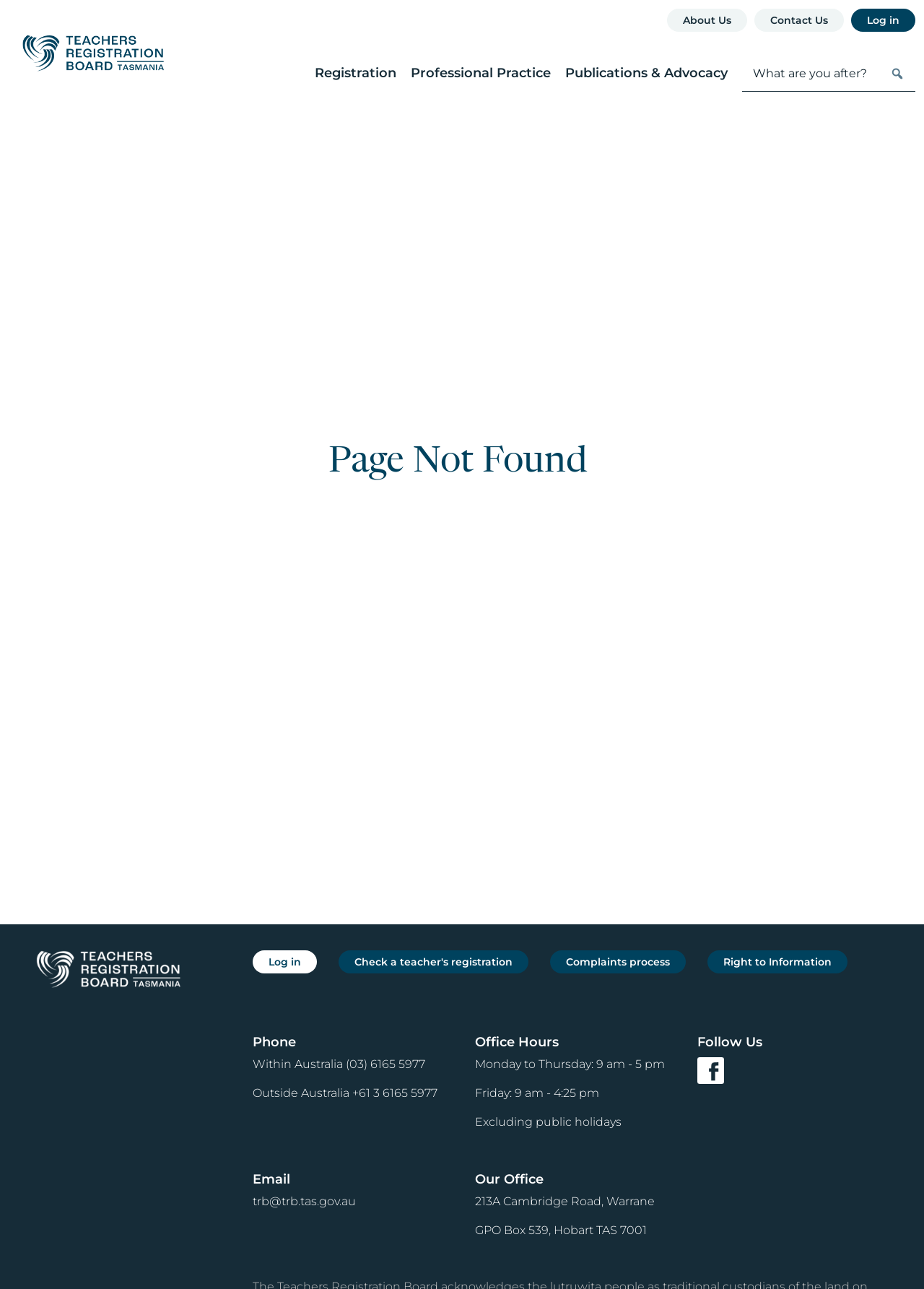What is the link to check a teacher's registration?
Examine the image closely and answer the question with as much detail as possible.

I found the link to check a teacher's registration by looking at the main content area of the webpage, where it lists several links, including 'Check a teacher's registration'.